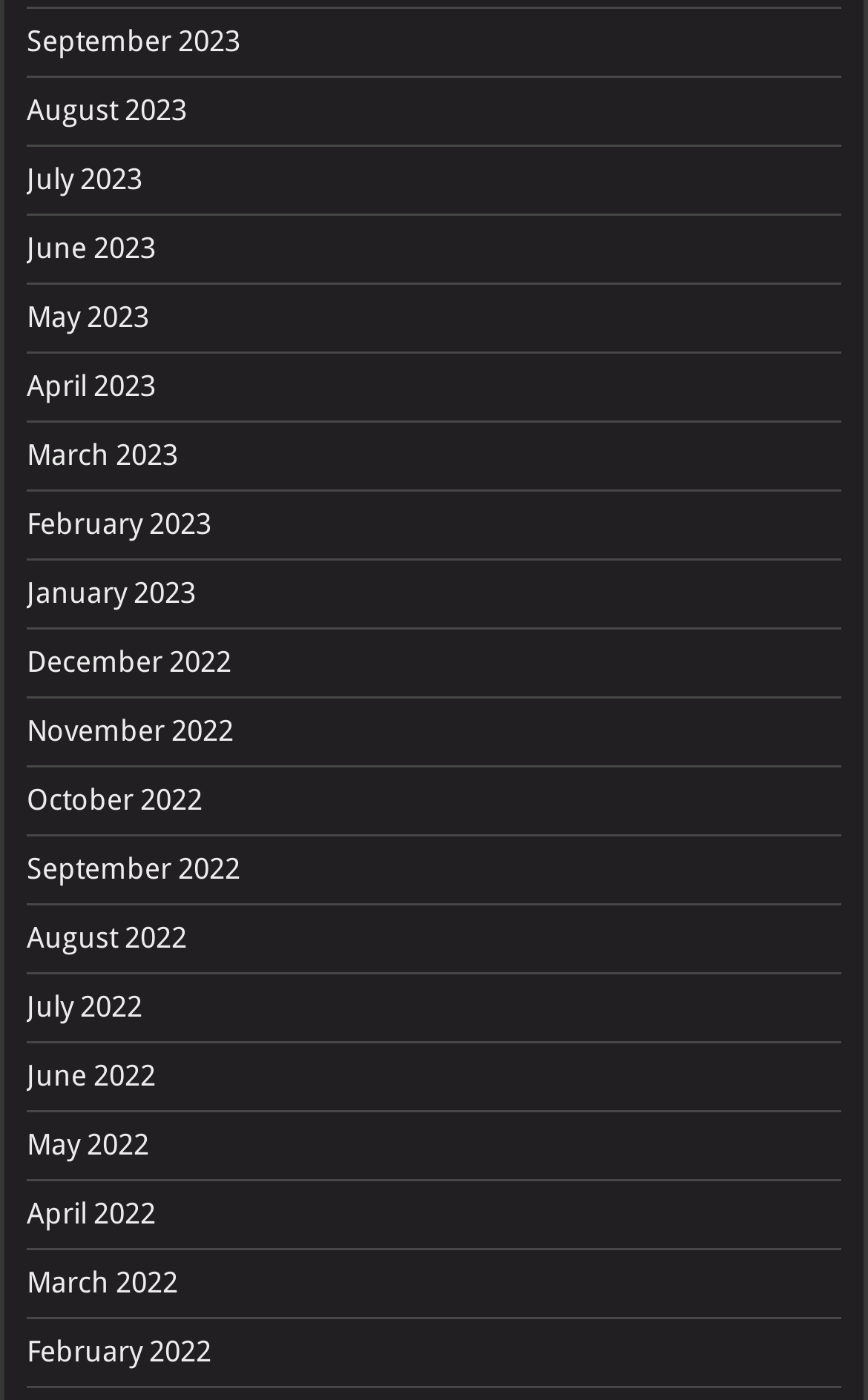Is January 2023 above or below June 2022? Analyze the screenshot and reply with just one word or a short phrase.

above